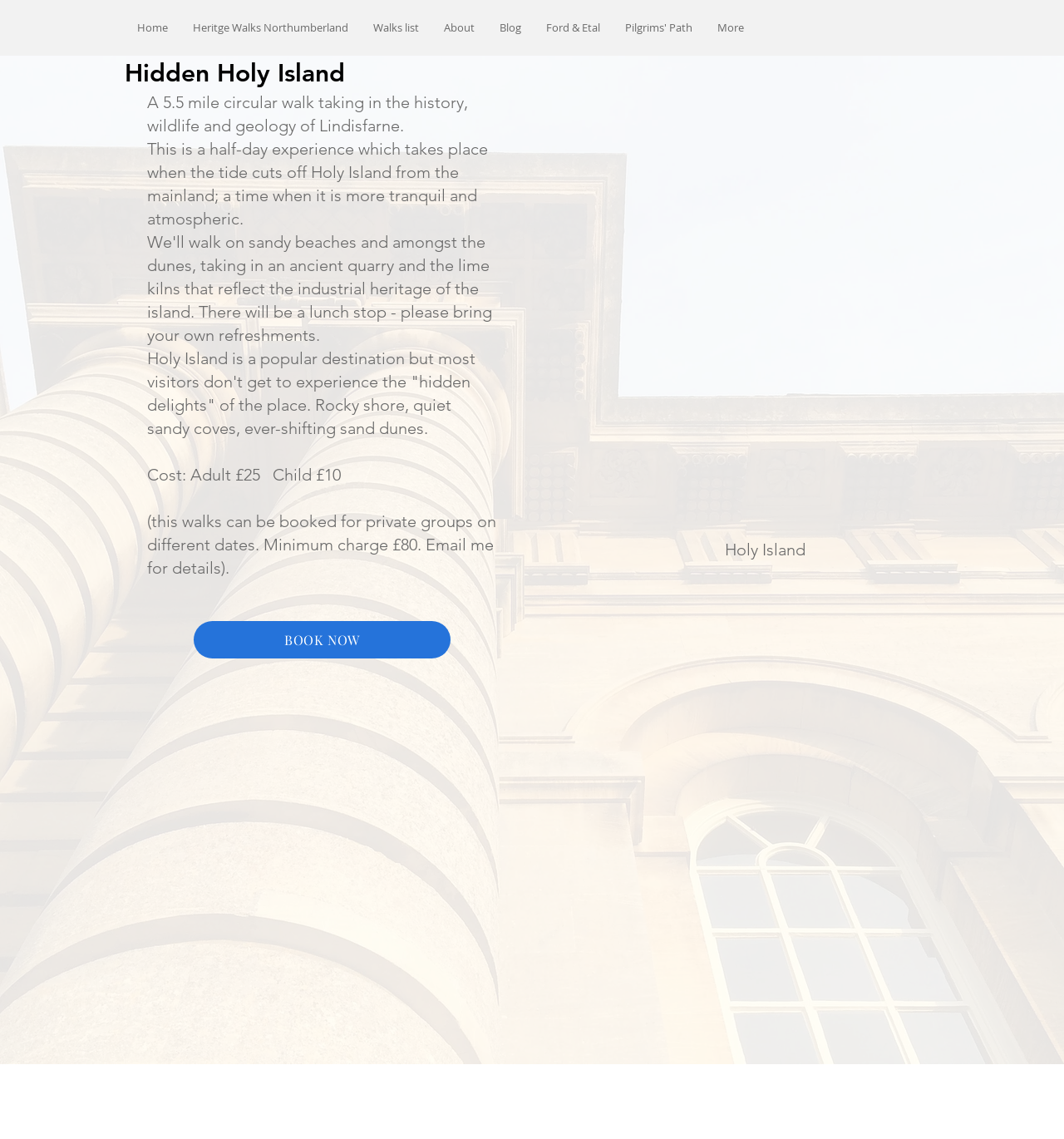What is the name of the island where the walk takes place?
Please provide a detailed answer to the question.

The answer can be found in the heading element with the text 'Holy Island' and also mentioned in the StaticText elements describing the walk.